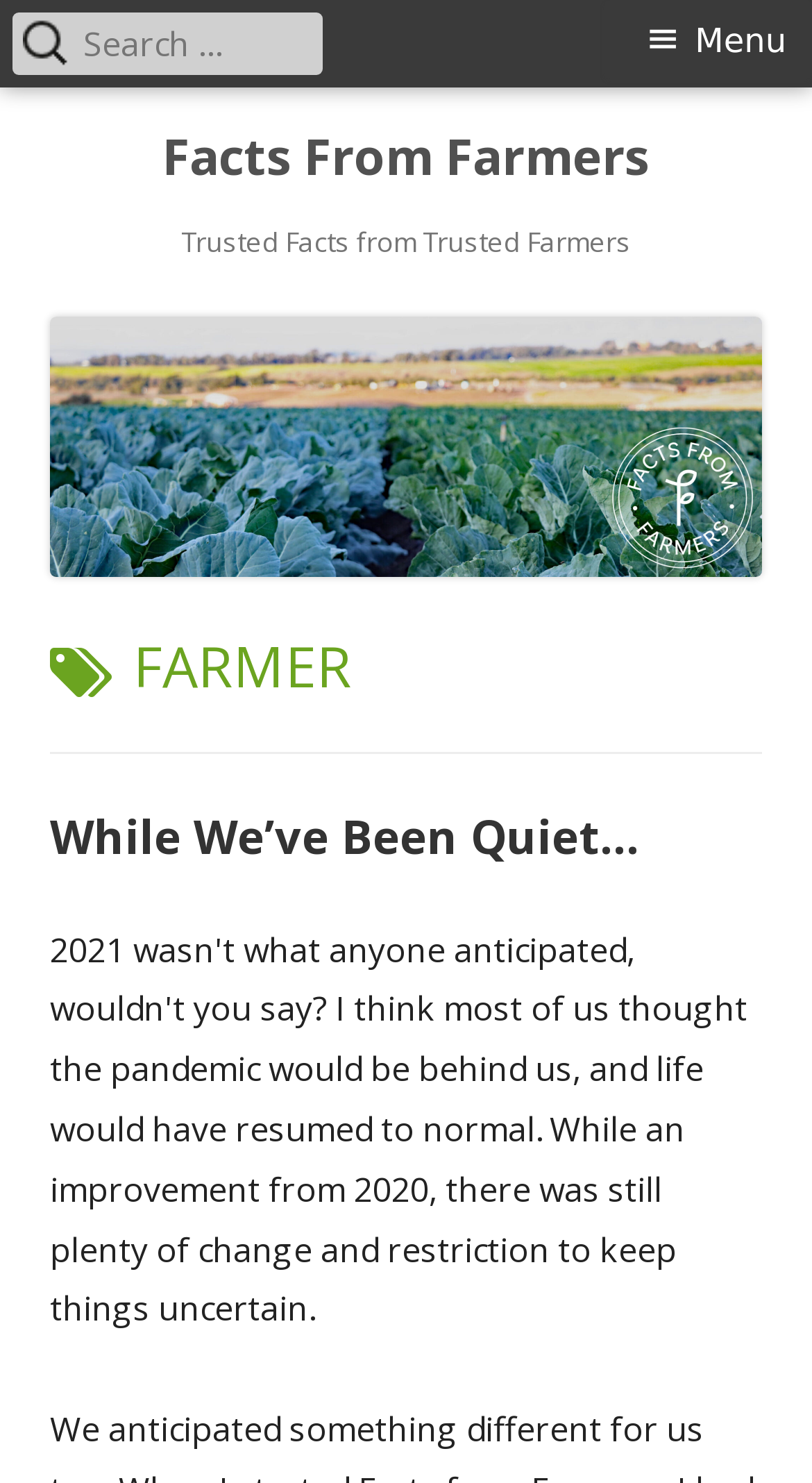Locate the bounding box of the UI element with the following description: "Write For US".

None